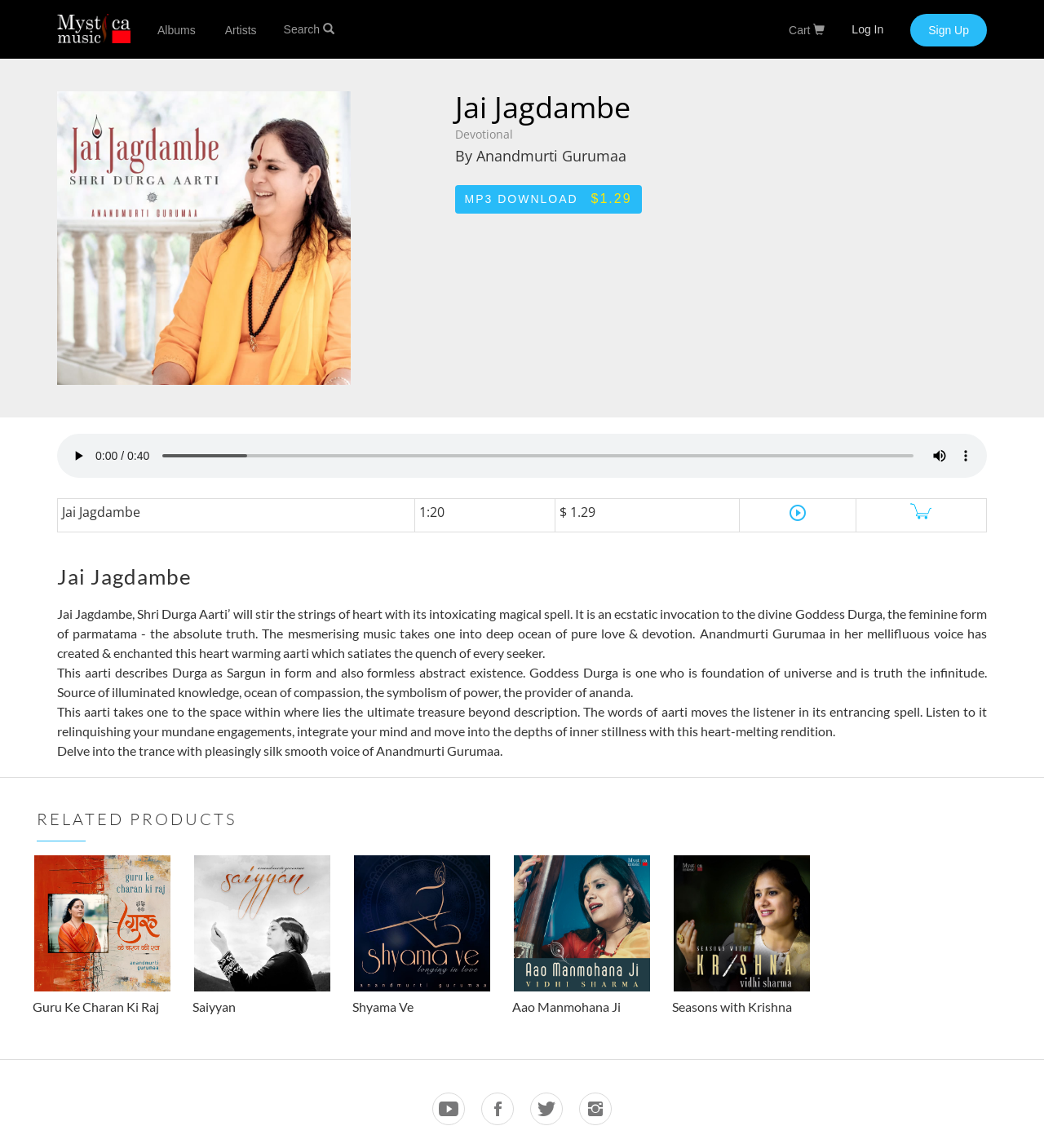What is the title of the related product?
Please give a detailed answer to the question using the information shown in the image.

The title of the related product can be found in the link element with the text 'Guru Ke Charan Ki Raj' which is located in the 'RELATED PRODUCTS' section at the bottom of the webpage.